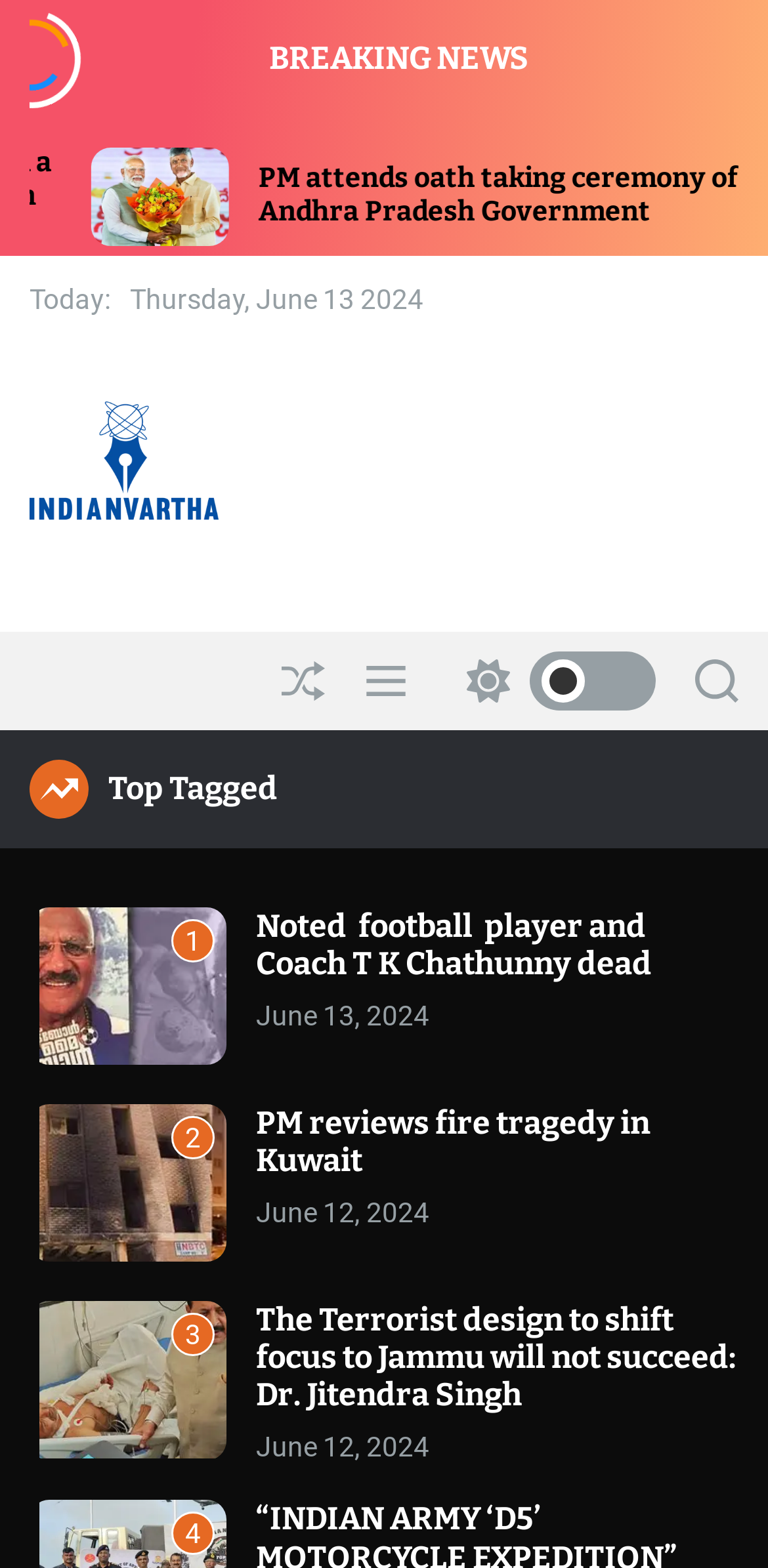For the given element description Switch color mode, determine the bounding box coordinates of the UI element. The coordinates should follow the format (top-left x, top-left y, bottom-right x, bottom-right y) and be within the range of 0 to 1.

[0.582, 0.403, 0.854, 0.465]